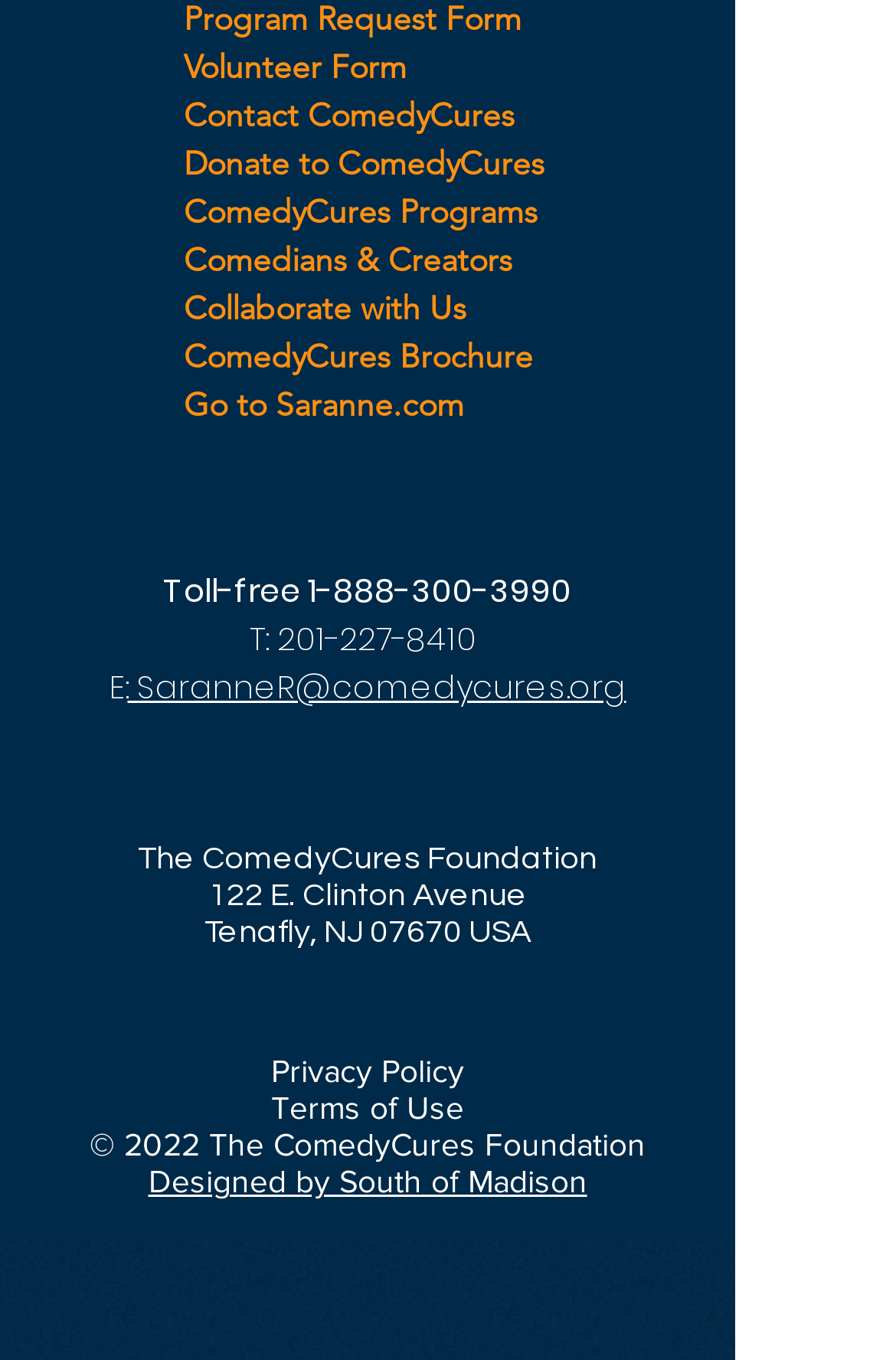How many social media links are available?
Refer to the image and give a detailed response to the question.

I counted the number of links in the 'Social Bar' list, which includes Instagram, Facebook, Twitter, and YouTube, so there are 4 social media links available.